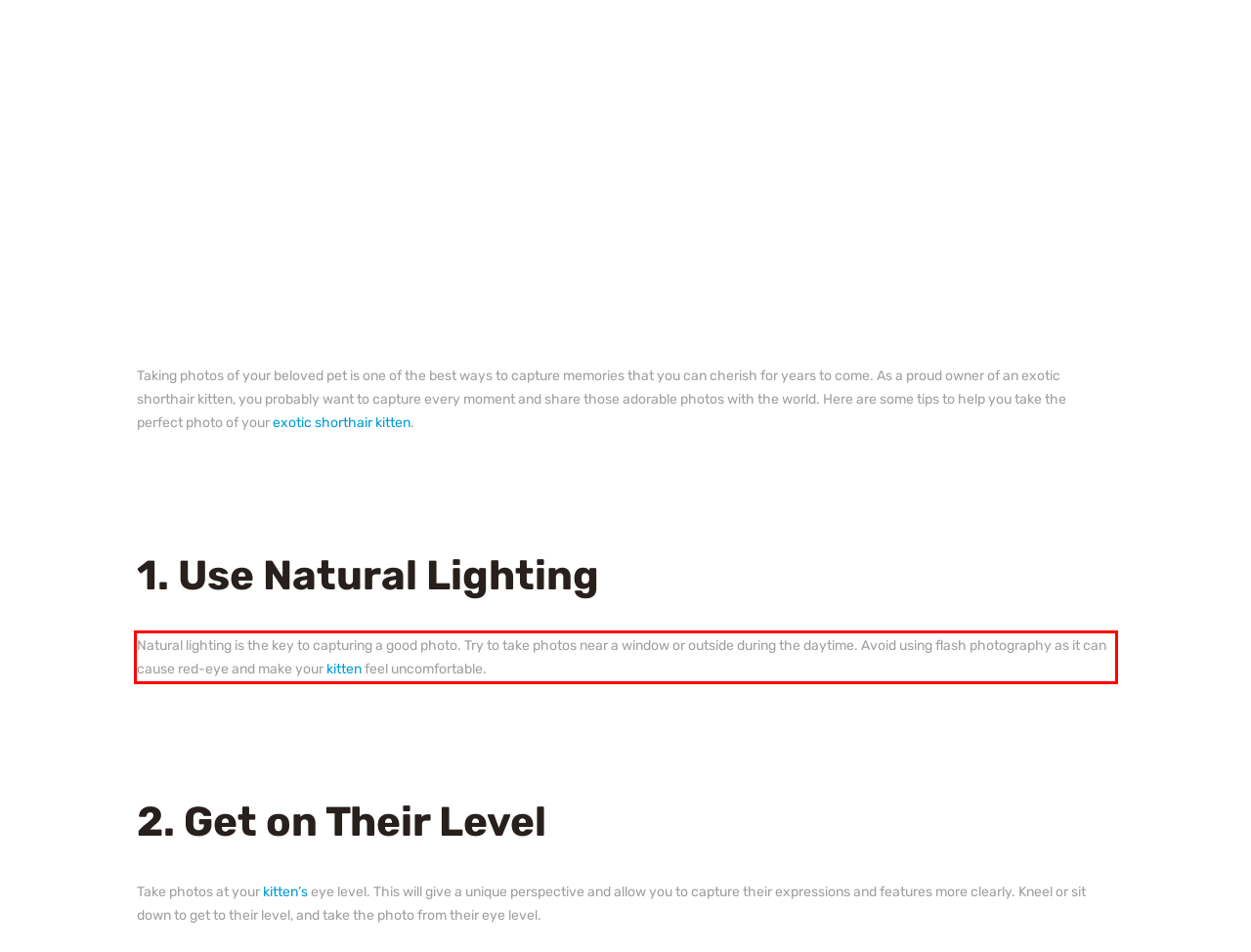View the screenshot of the webpage and identify the UI element surrounded by a red bounding box. Extract the text contained within this red bounding box.

Natural lighting is the key to capturing a good photo. Try to take photos near a window or outside during the daytime. Avoid using flash photography as it can cause red-eye and make your kitten feel uncomfortable.